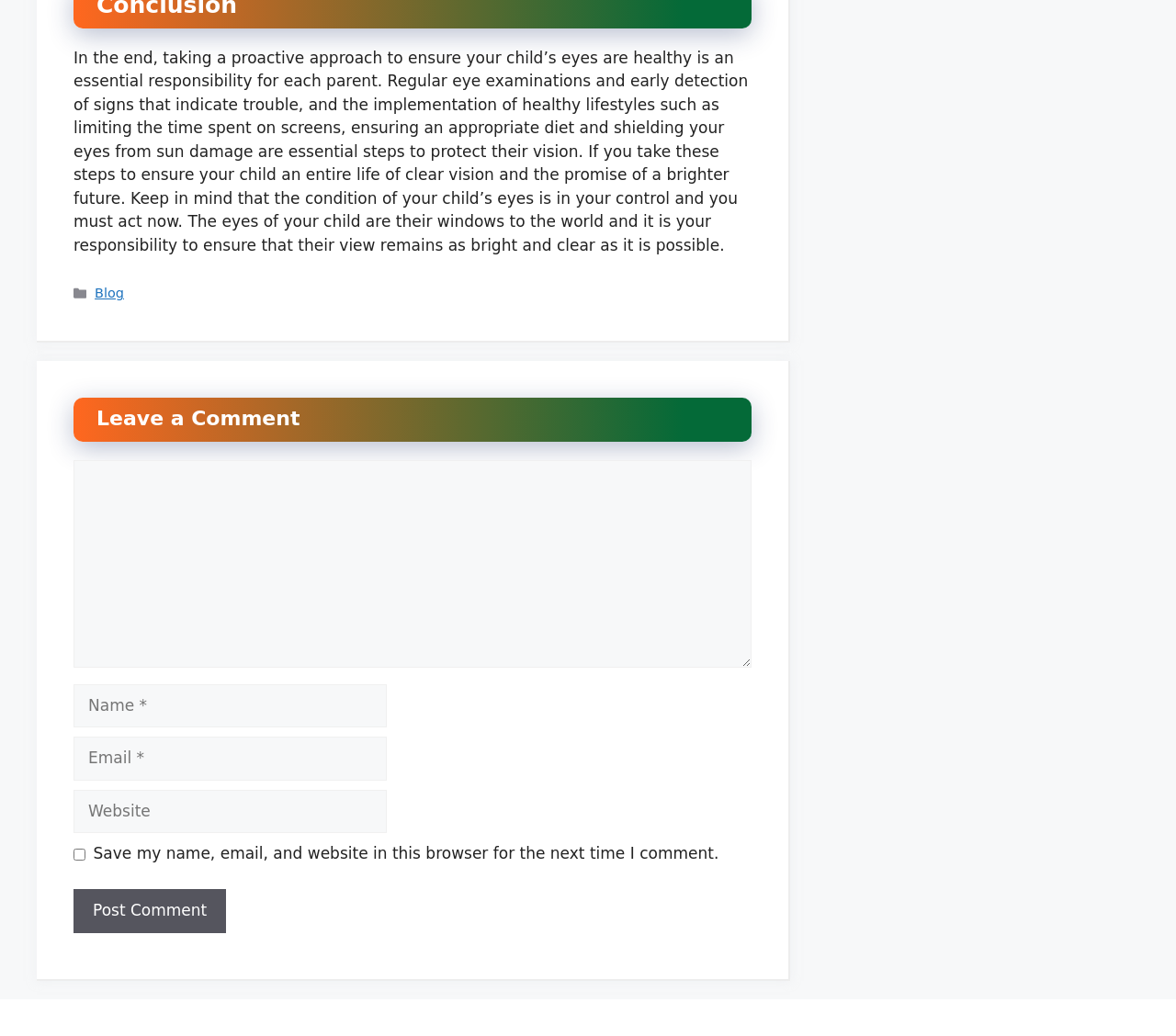What is the purpose of the textboxes at the bottom of the page?
Carefully analyze the image and provide a thorough answer to the question.

The textboxes at the bottom of the page are labeled 'Comment', 'Name', 'Email', and 'Website', and are accompanied by a 'Post Comment' button, indicating that they are intended for users to leave a comment on the article.